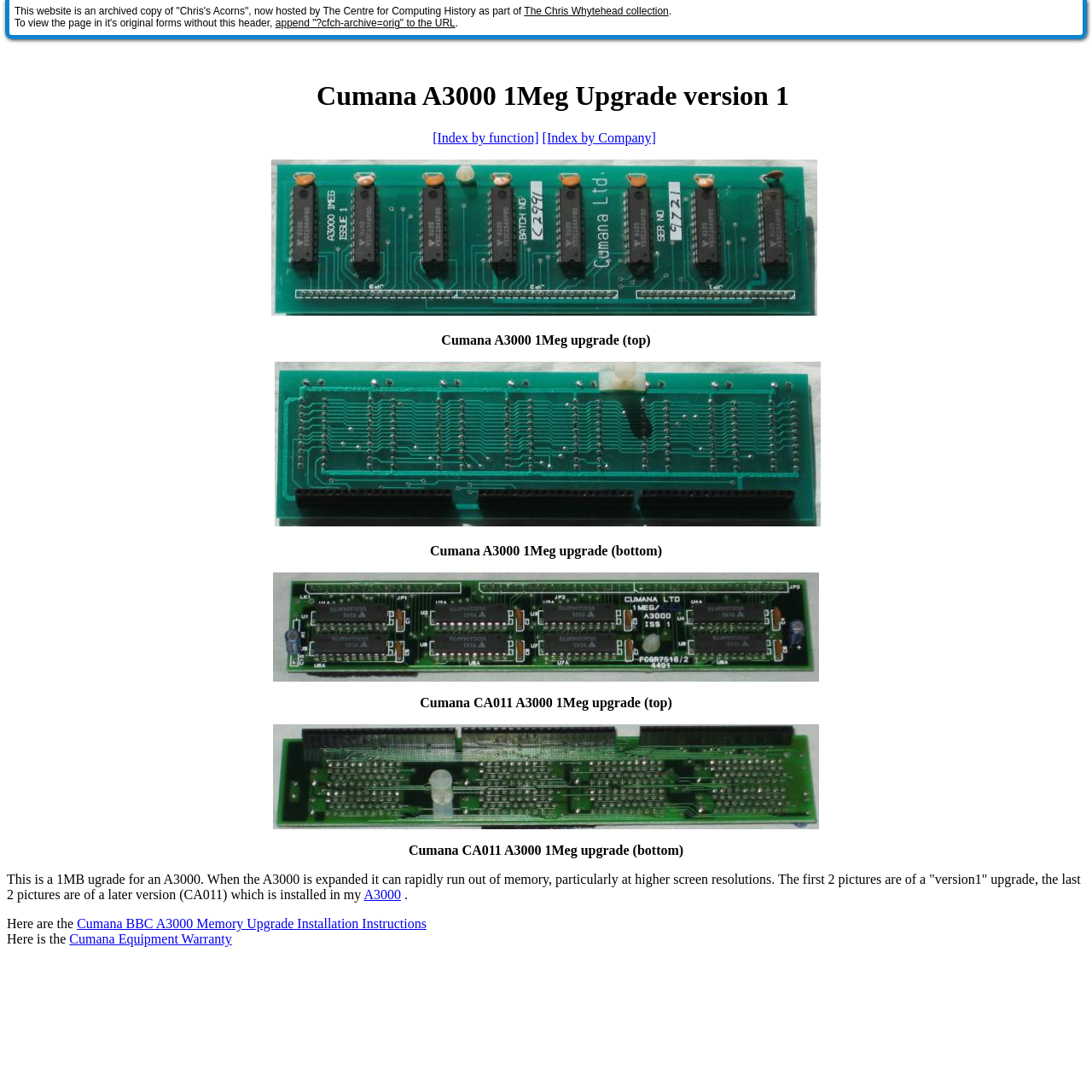Determine the primary headline of the webpage.

  Cumana A3000 1Meg Upgrade version 1